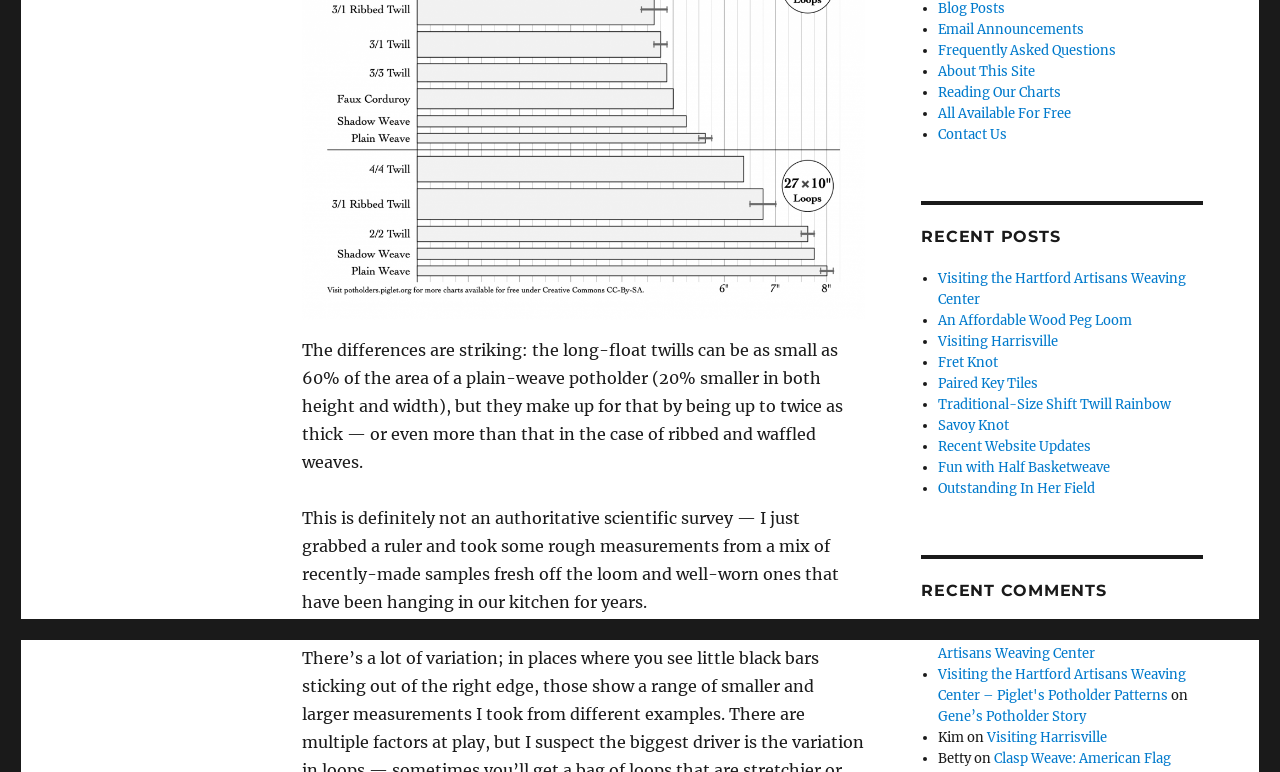Provide the bounding box coordinates of the HTML element described as: "Gene’s Potholder Story". The bounding box coordinates should be four float numbers between 0 and 1, i.e., [left, top, right, bottom].

[0.733, 0.917, 0.848, 0.939]